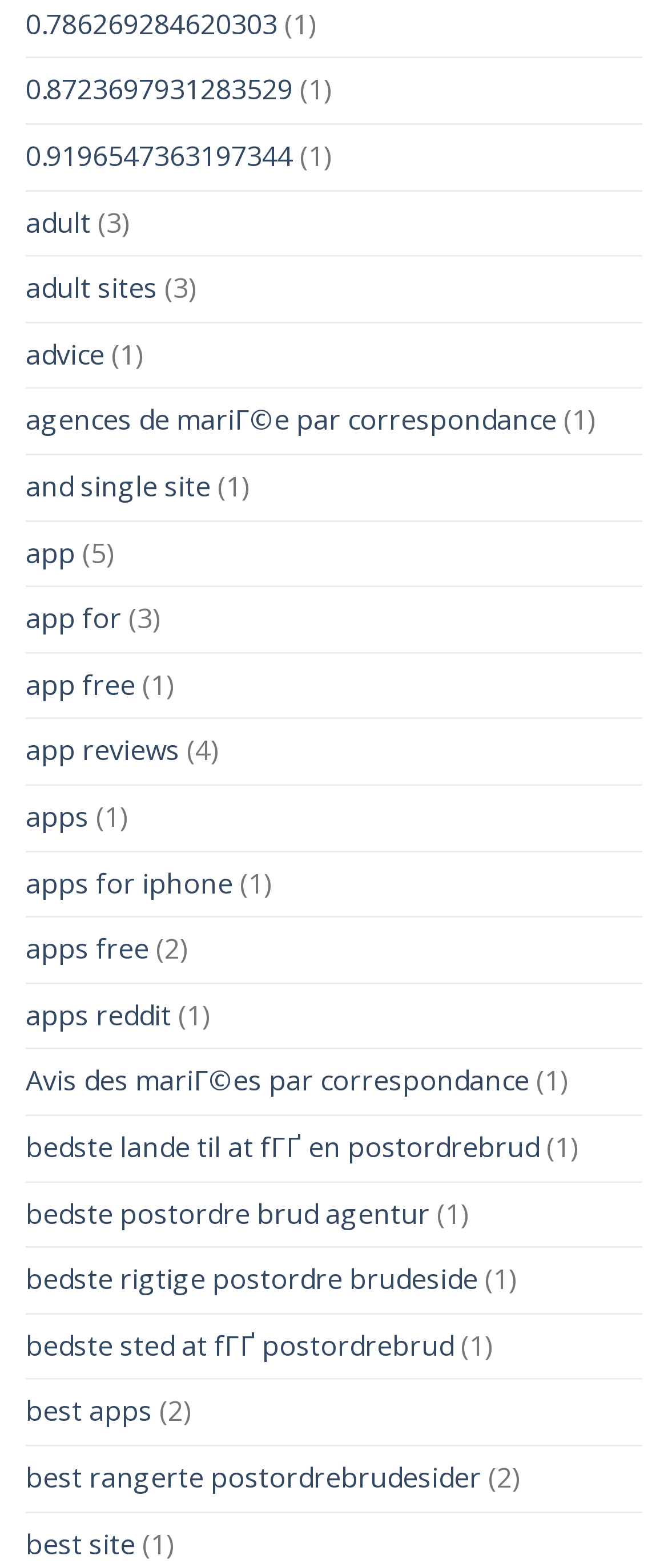Pinpoint the bounding box coordinates of the area that should be clicked to complete the following instruction: "explore the best apps link". The coordinates must be given as four float numbers between 0 and 1, i.e., [left, top, right, bottom].

[0.038, 0.88, 0.228, 0.921]